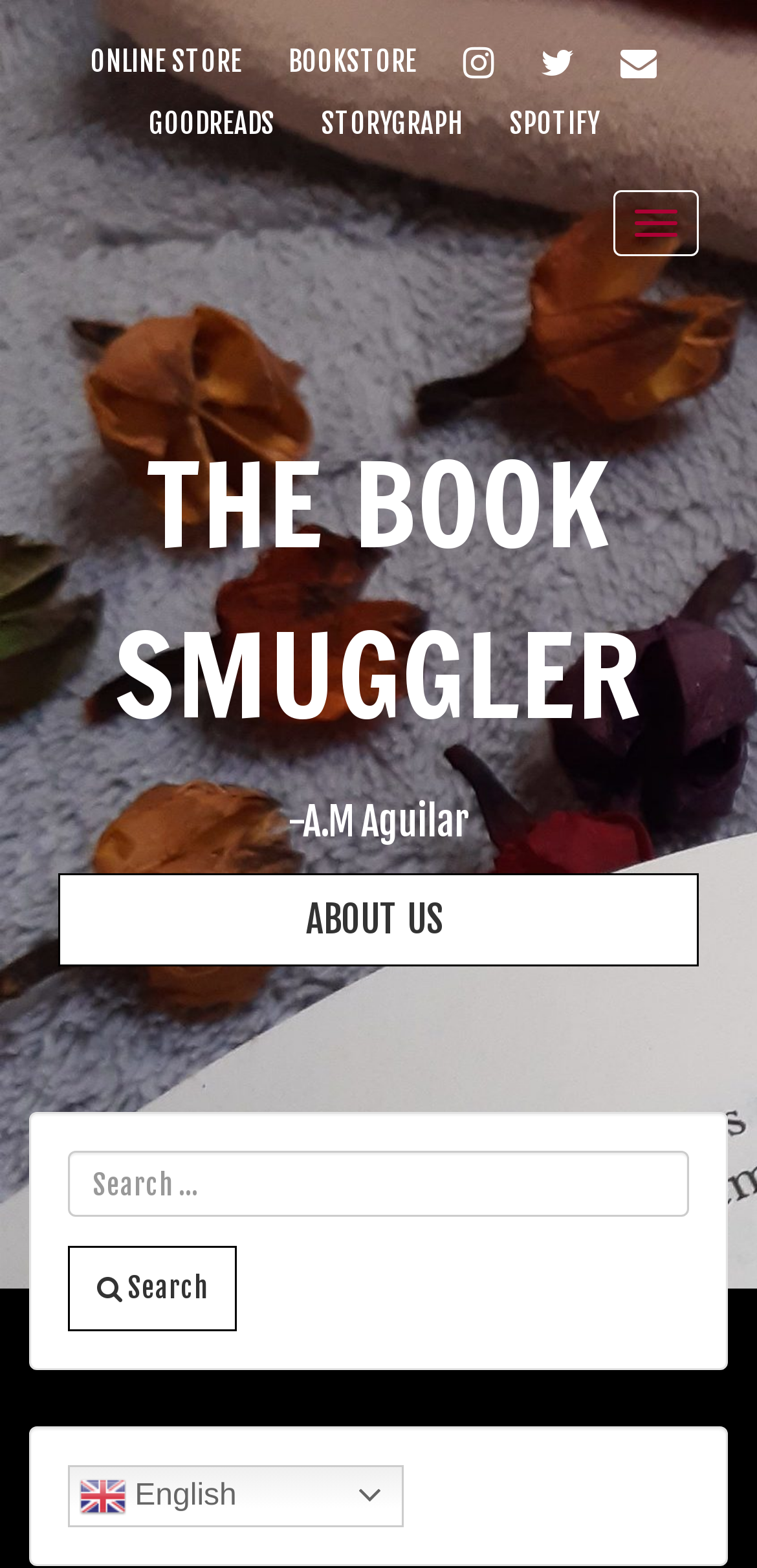Generate a thorough caption that explains the contents of the webpage.

The webpage is a blog or website called "The Book Smuggler" focused on YA Fantasy and Fiction books, as well as other genres. At the top, there are several links to social media platforms, including Instagram, Twitter, and Email, aligned horizontally. Below these links, there are more links to online platforms such as Goodreads, Storygraph, and Spotify.

On the left side, there is a navigation button labeled "Toggle navigation". Above this button, the website's title "THE BOOK SMUGGLER" is prominently displayed in a large font, with a link to the homepage. Below the title, there is a subtitle "-A.M Aguilar".

The main content area is divided into three sections. The first section has a link to "ABOUT US" and some complementary text. The second section contains a search bar with a textbox and a search button. The third section has a link to switch the language to English, accompanied by a small flag icon.

There are no images on the page except for the small flag icon next to the language switch link. Overall, the webpage has a simple and clean layout, with a focus on navigation and search functionality.